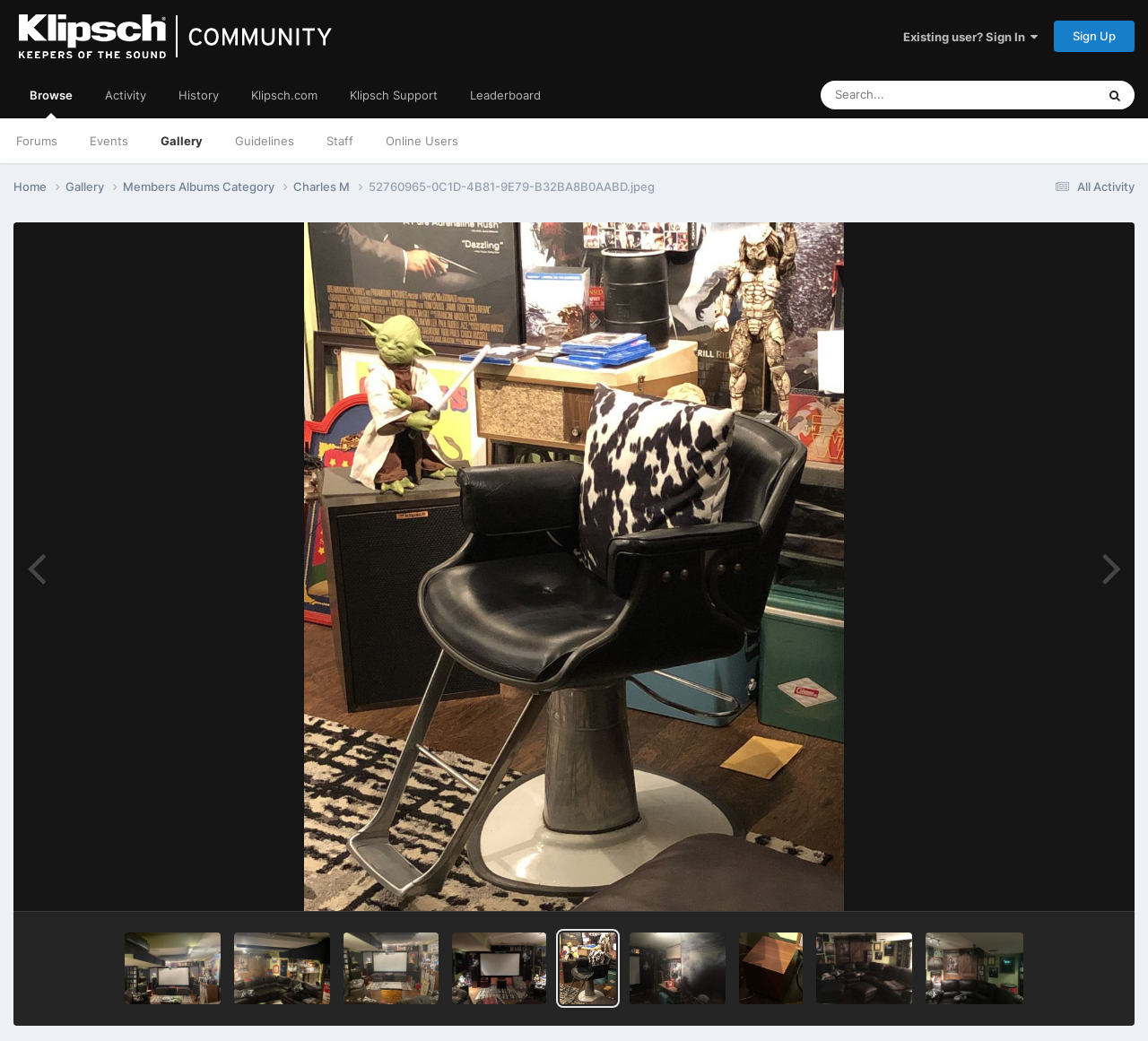Find the bounding box coordinates for the area you need to click to carry out the instruction: "Check the Ferry schedule". The coordinates should be four float numbers between 0 and 1, indicated as [left, top, right, bottom].

None